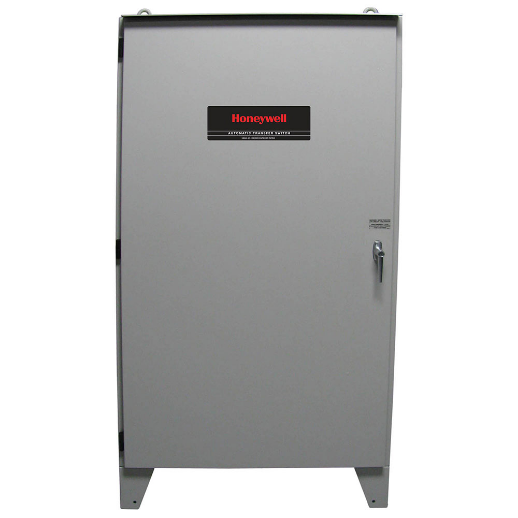Respond to the following question using a concise word or phrase: 
What is the purpose of the locking mechanism?

Safety for electrical components